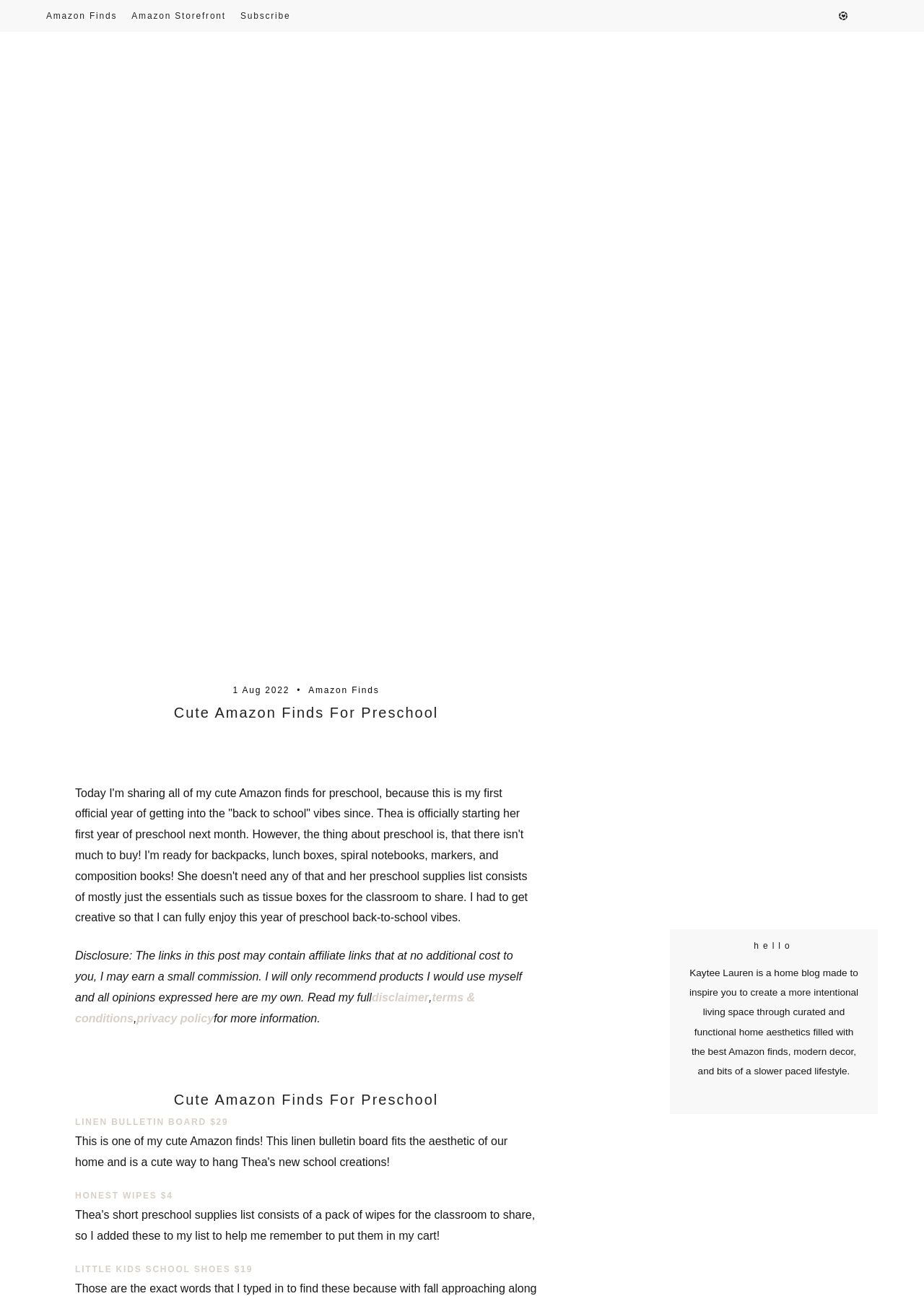Identify and provide the text content of the webpage's primary headline.

Cute Amazon Finds For Preschool